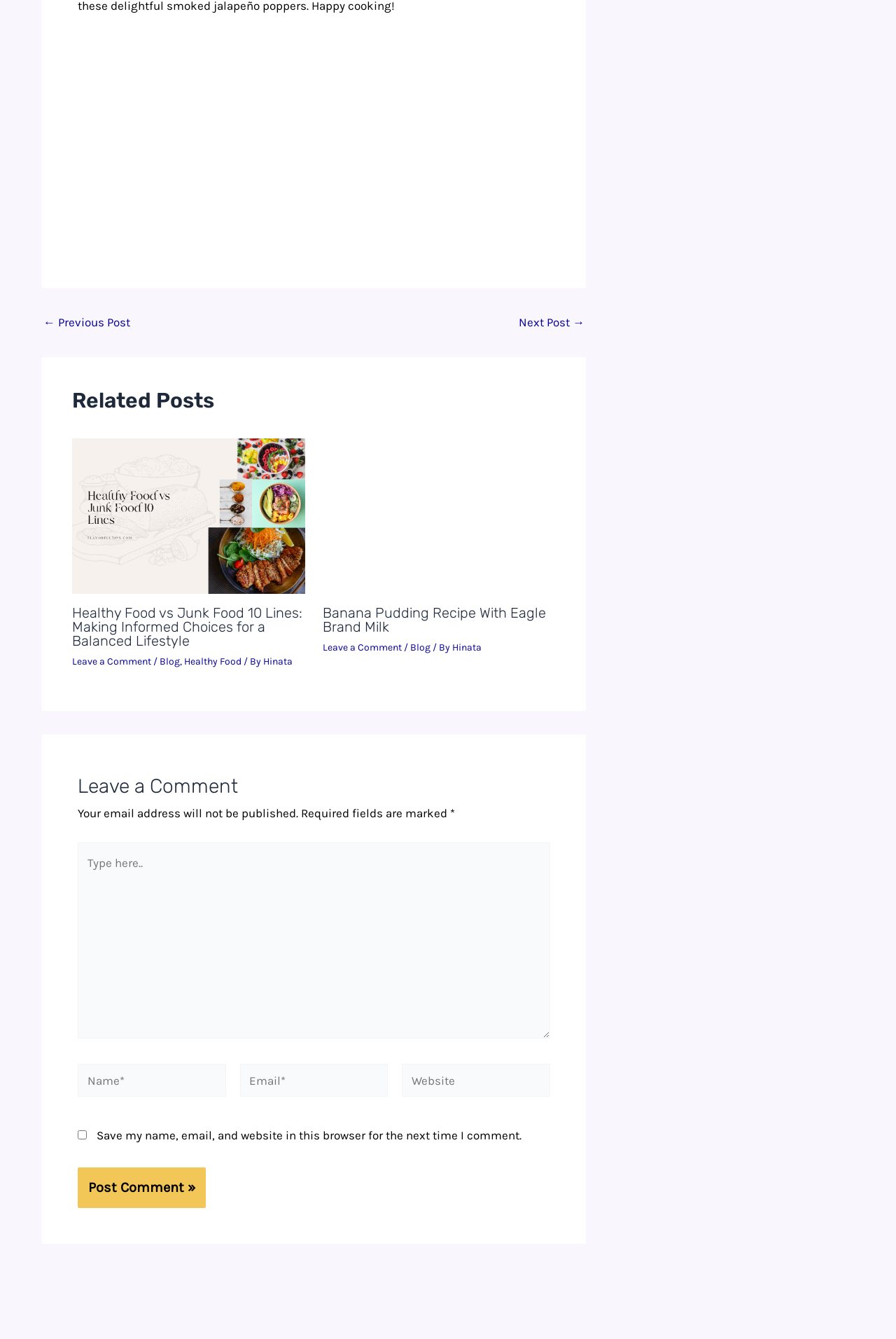Locate the bounding box coordinates of the area that needs to be clicked to fulfill the following instruction: "Click the 'Post Comment' button". The coordinates should be in the format of four float numbers between 0 and 1, namely [left, top, right, bottom].

[0.087, 0.872, 0.23, 0.902]